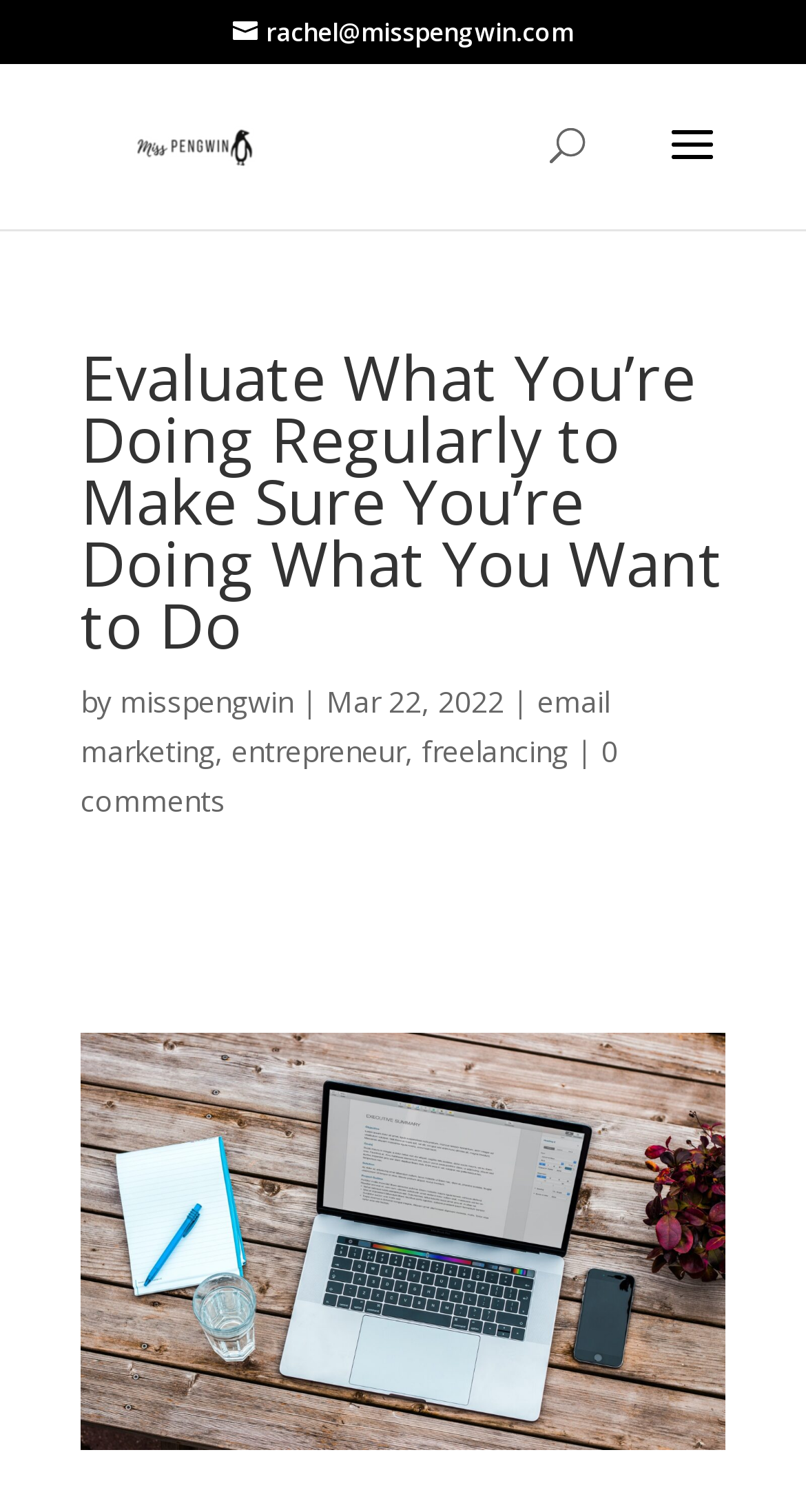Identify and provide the bounding box coordinates of the UI element described: "rachel@misspengwin.com". The coordinates should be formatted as [left, top, right, bottom], with each number being a float between 0 and 1.

[0.288, 0.01, 0.712, 0.033]